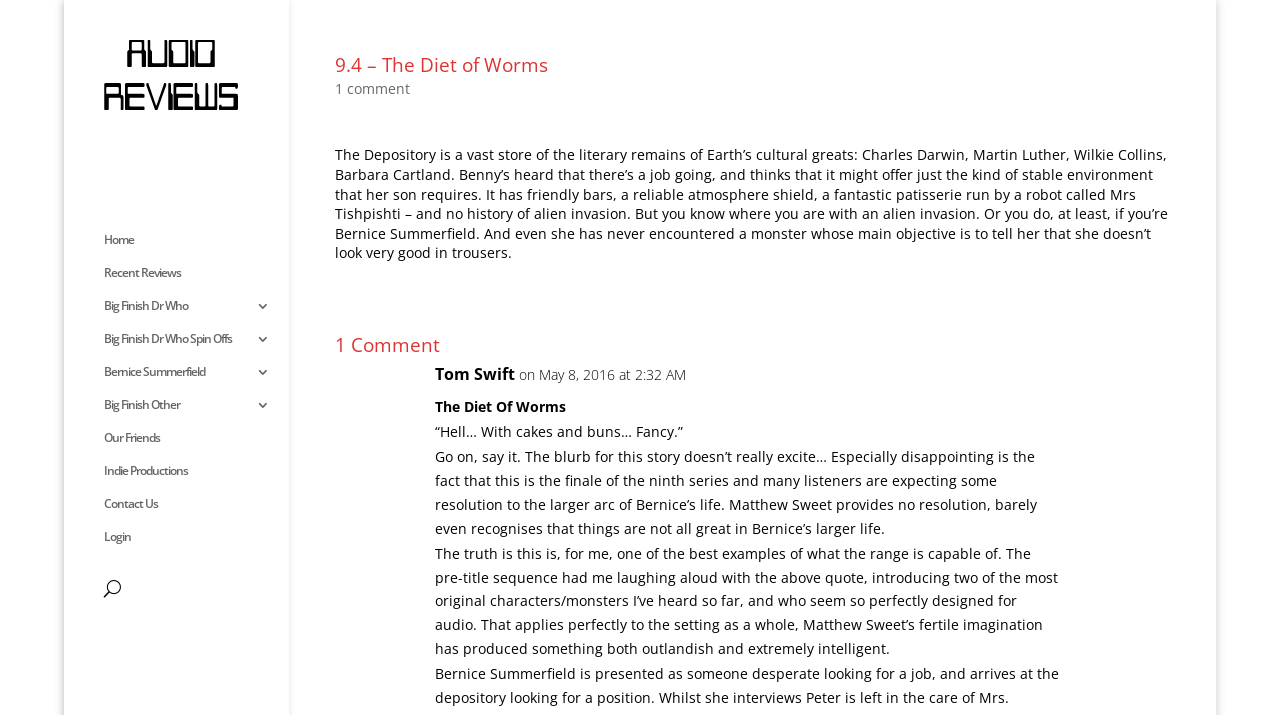Provide the bounding box coordinates of the section that needs to be clicked to accomplish the following instruction: "Read the '9.4 – The Diet of Worms' review."

[0.262, 0.081, 0.914, 0.116]